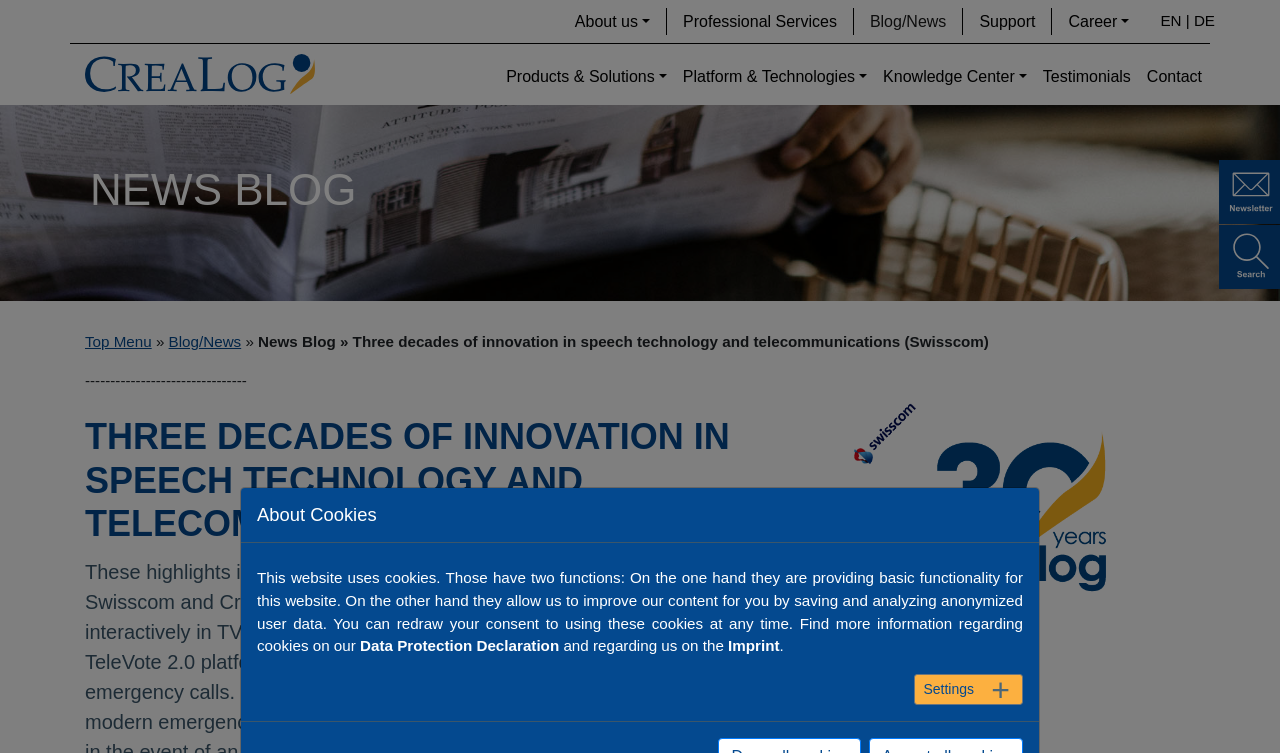Please provide the bounding box coordinates for the element that needs to be clicked to perform the following instruction: "Click the 'Settings +' button". The coordinates should be given as four float numbers between 0 and 1, i.e., [left, top, right, bottom].

[0.714, 0.895, 0.799, 0.936]